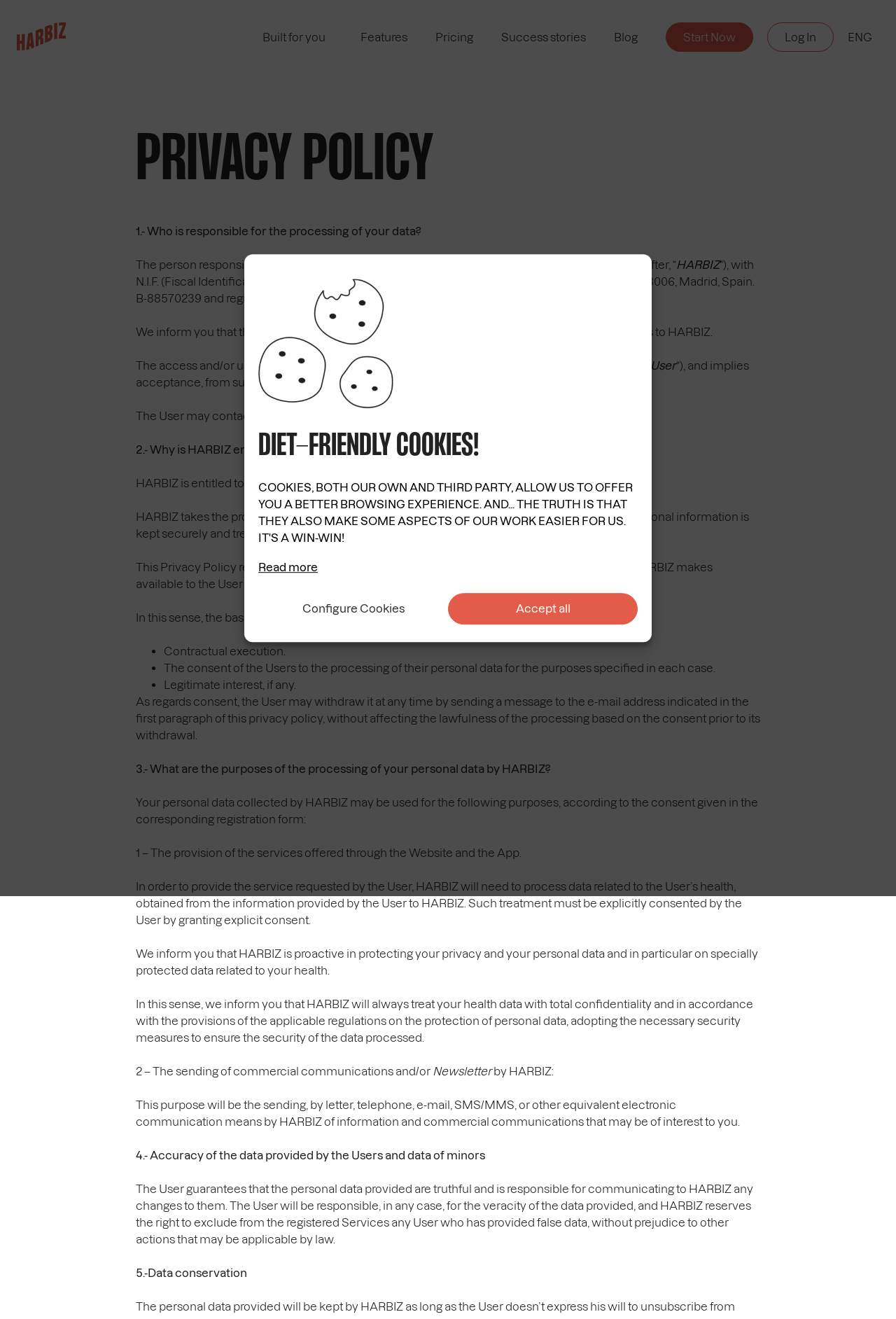Please identify the bounding box coordinates of the clickable element to fulfill the following instruction: "Click 'Configure Cookies'". The coordinates should be four float numbers between 0 and 1, i.e., [left, top, right, bottom].

[0.288, 0.449, 0.5, 0.473]